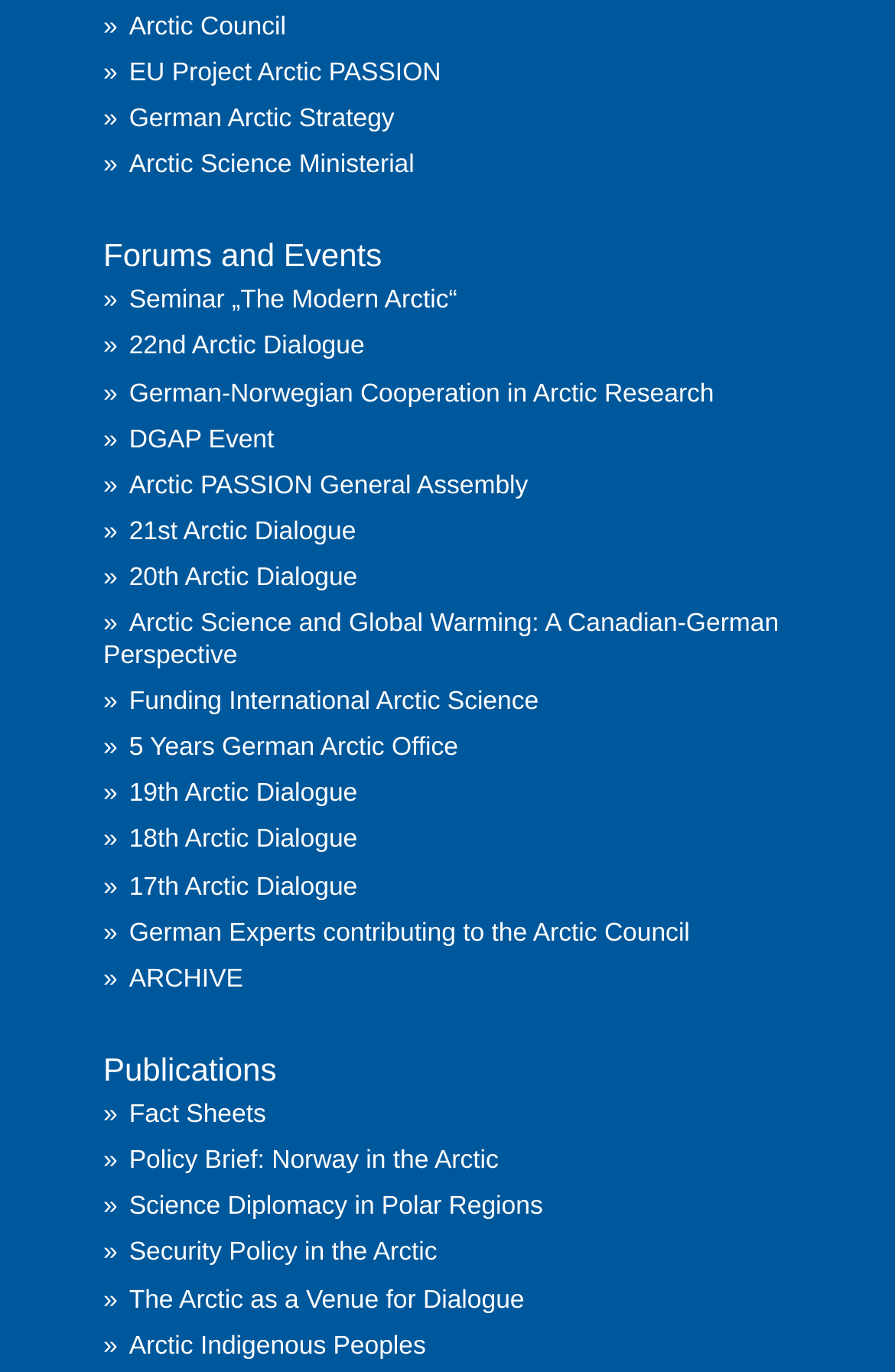Please locate the bounding box coordinates of the element that should be clicked to achieve the given instruction: "Click on Arctic Council".

[0.115, 0.01, 0.32, 0.03]